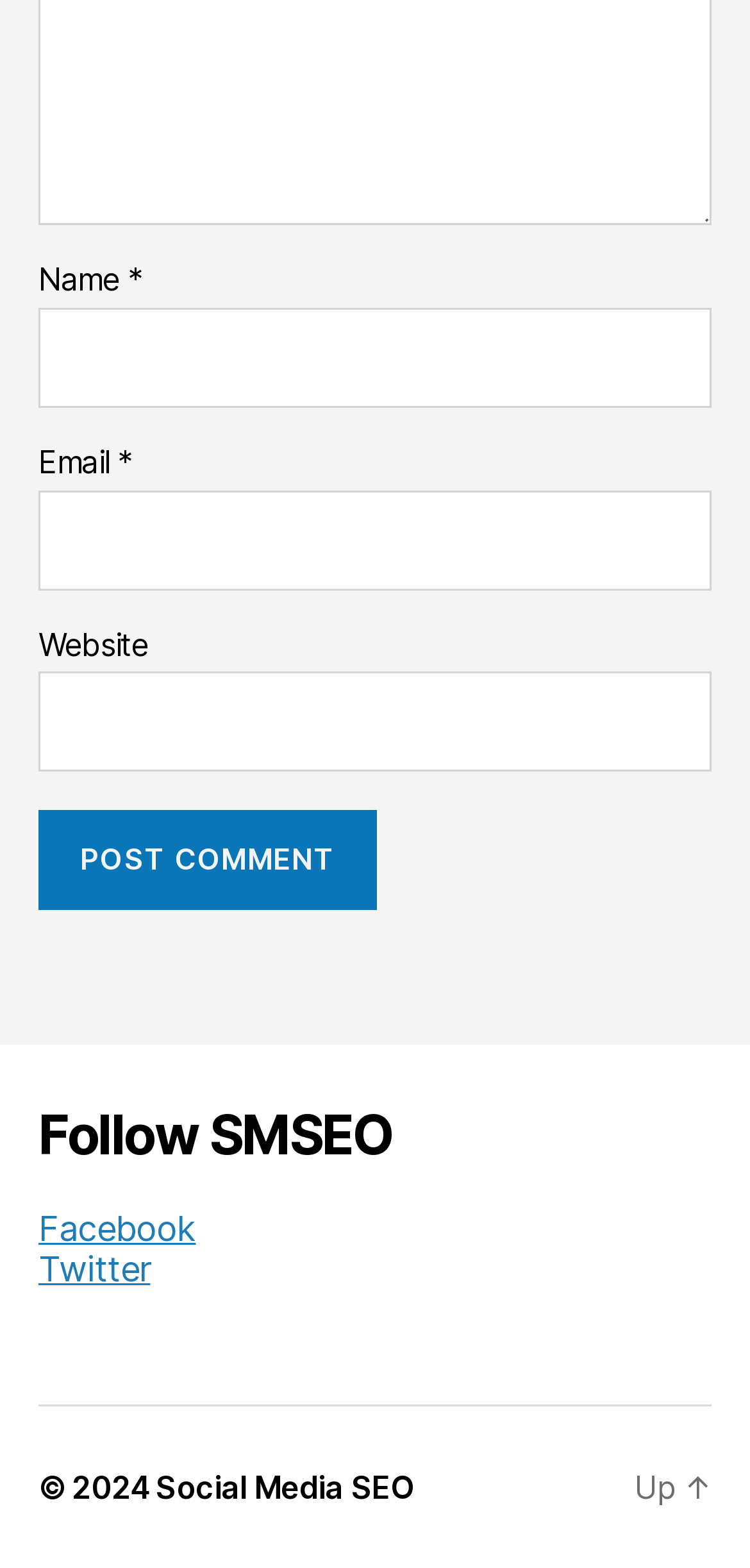With reference to the screenshot, provide a detailed response to the question below:
What is the text of the last link?

The last link has a text 'Up' which is indicated by the link element with the text 'Up' and is located at the bottom of the webpage.